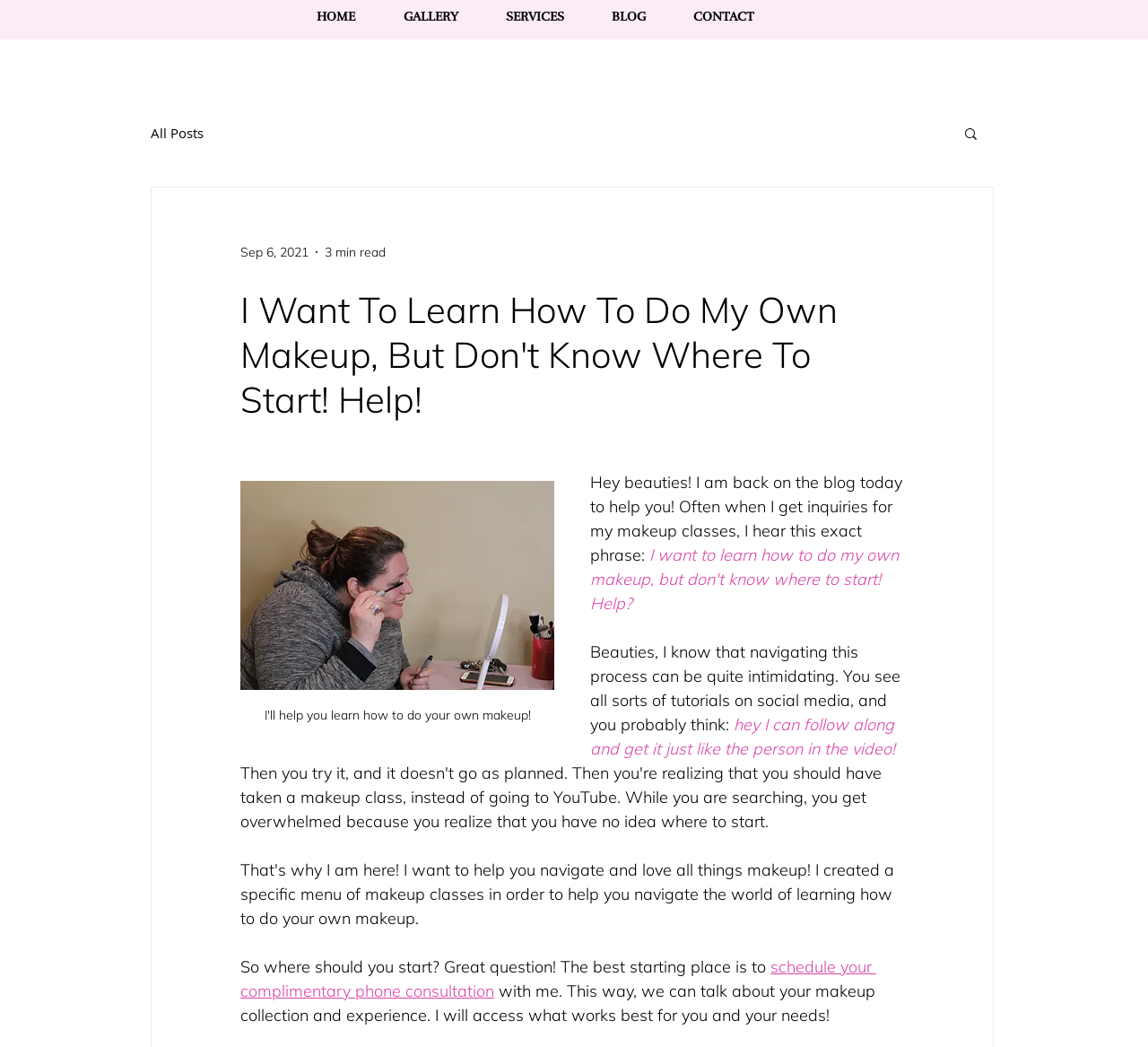What is the purpose of the consultation with the blogger?
Please answer the question with a single word or phrase, referencing the image.

To discuss makeup needs